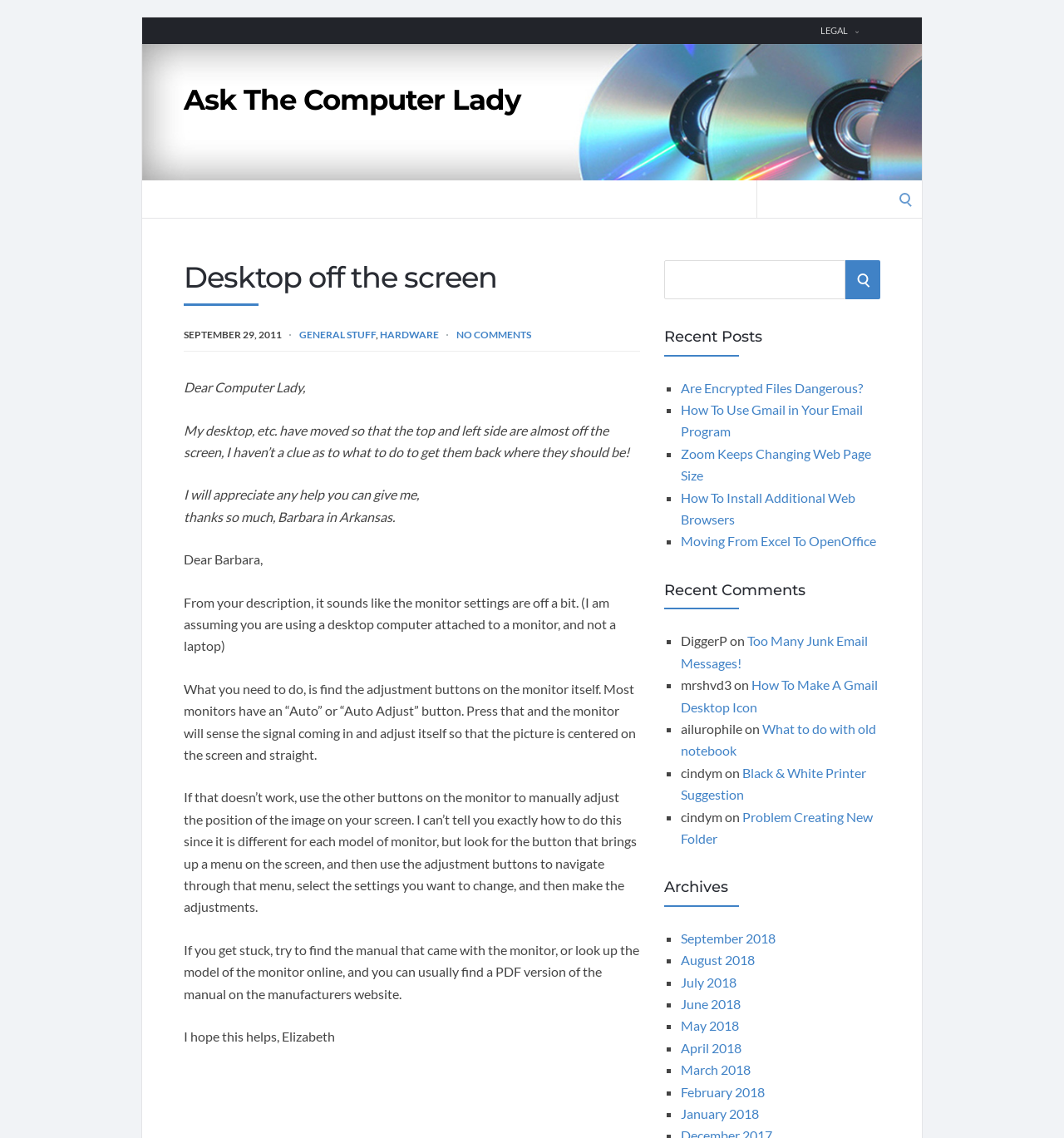Find and specify the bounding box coordinates that correspond to the clickable region for the instruction: "Click on 'GENERAL STUFF'".

[0.281, 0.288, 0.353, 0.299]